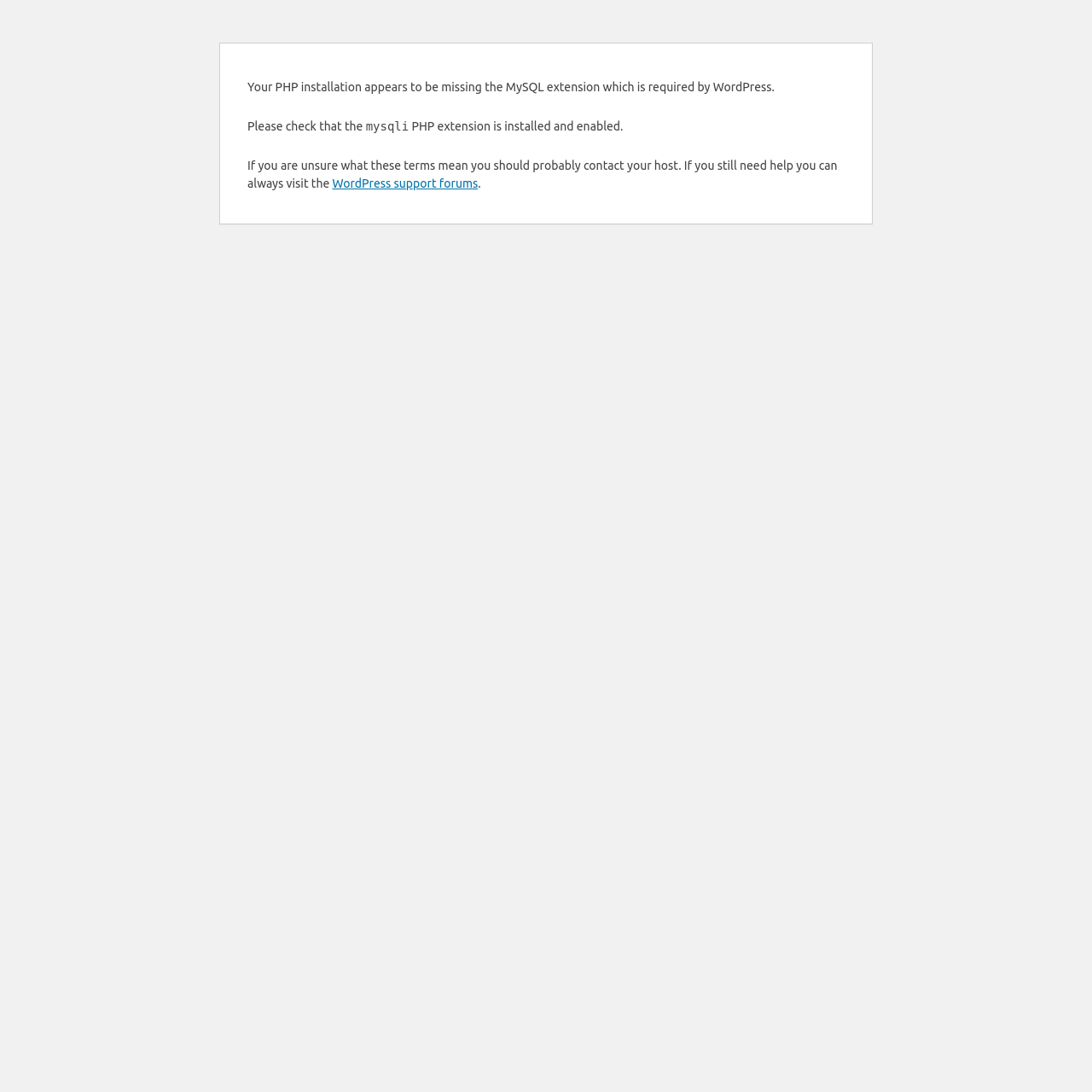Determine the bounding box coordinates in the format (top-left x, top-left y, bottom-right x, bottom-right y). Ensure all values are floating point numbers between 0 and 1. Identify the bounding box of the UI element described by: WordPress support forums

[0.304, 0.162, 0.438, 0.174]